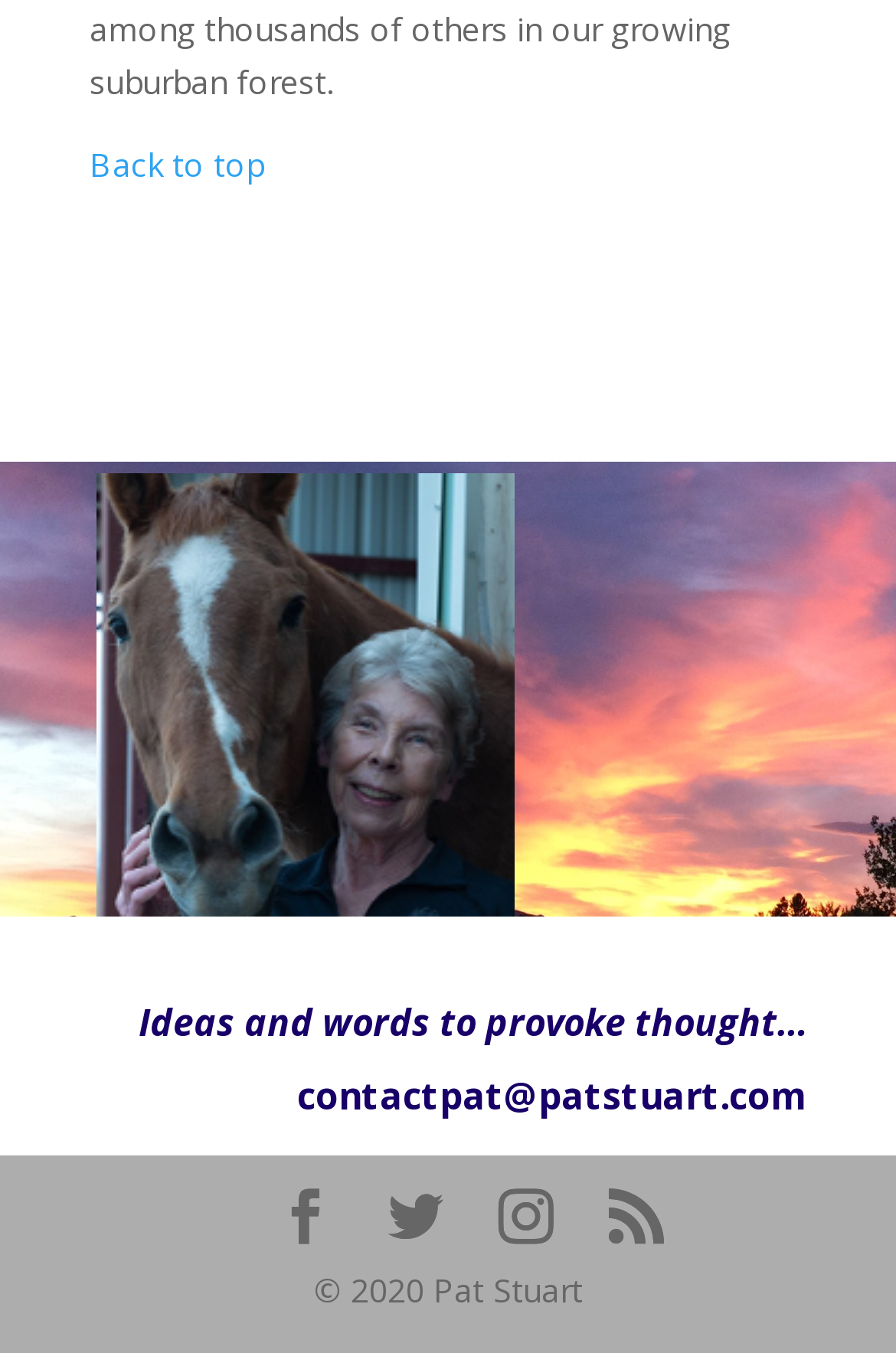Respond with a single word or phrase for the following question: 
What is the copyright year of the webpage?

2020